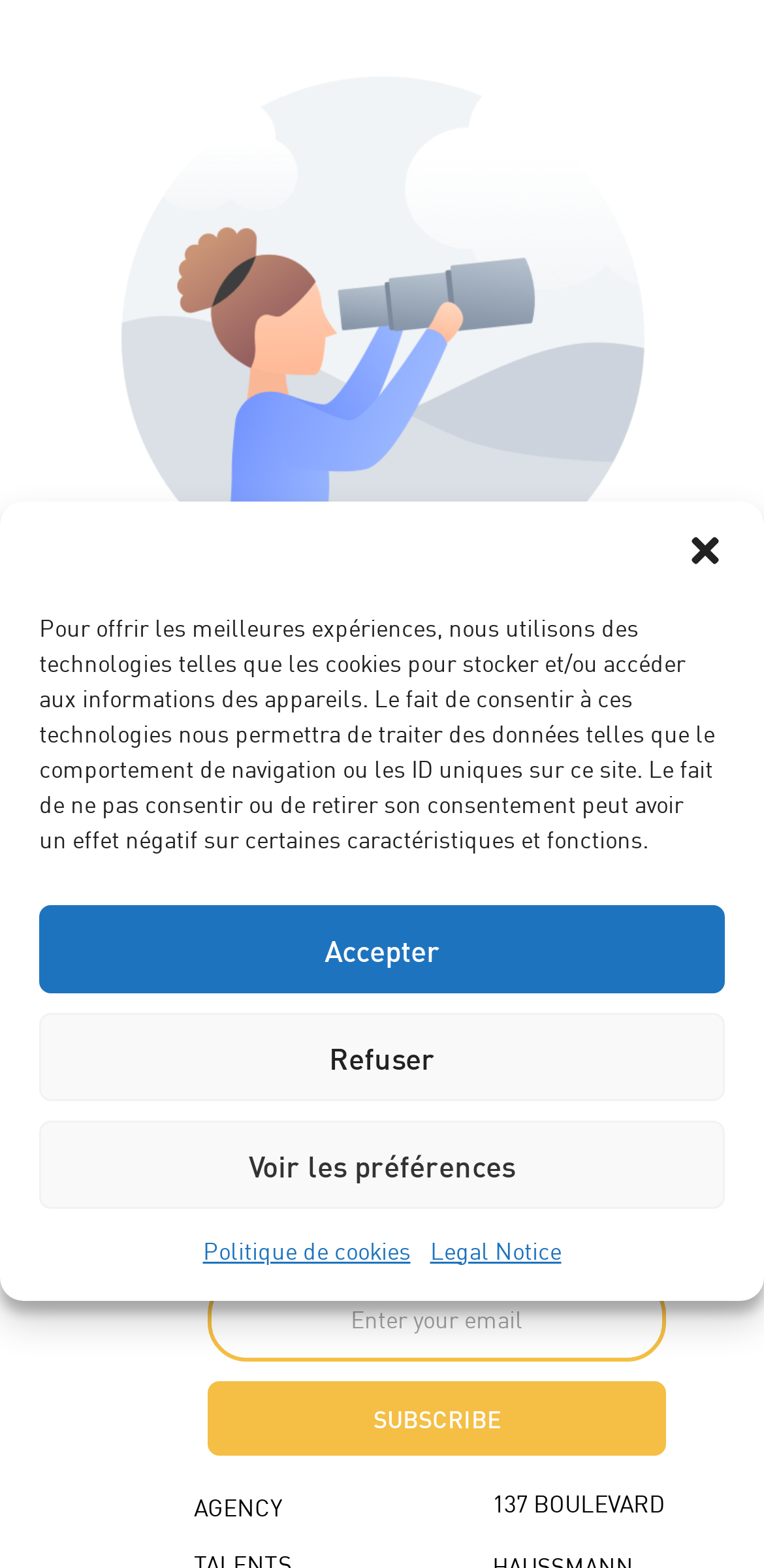From the screenshot, find the bounding box of the UI element matching this description: "Voir les préférences". Supply the bounding box coordinates in the form [left, top, right, bottom], each a float between 0 and 1.

[0.051, 0.714, 0.949, 0.77]